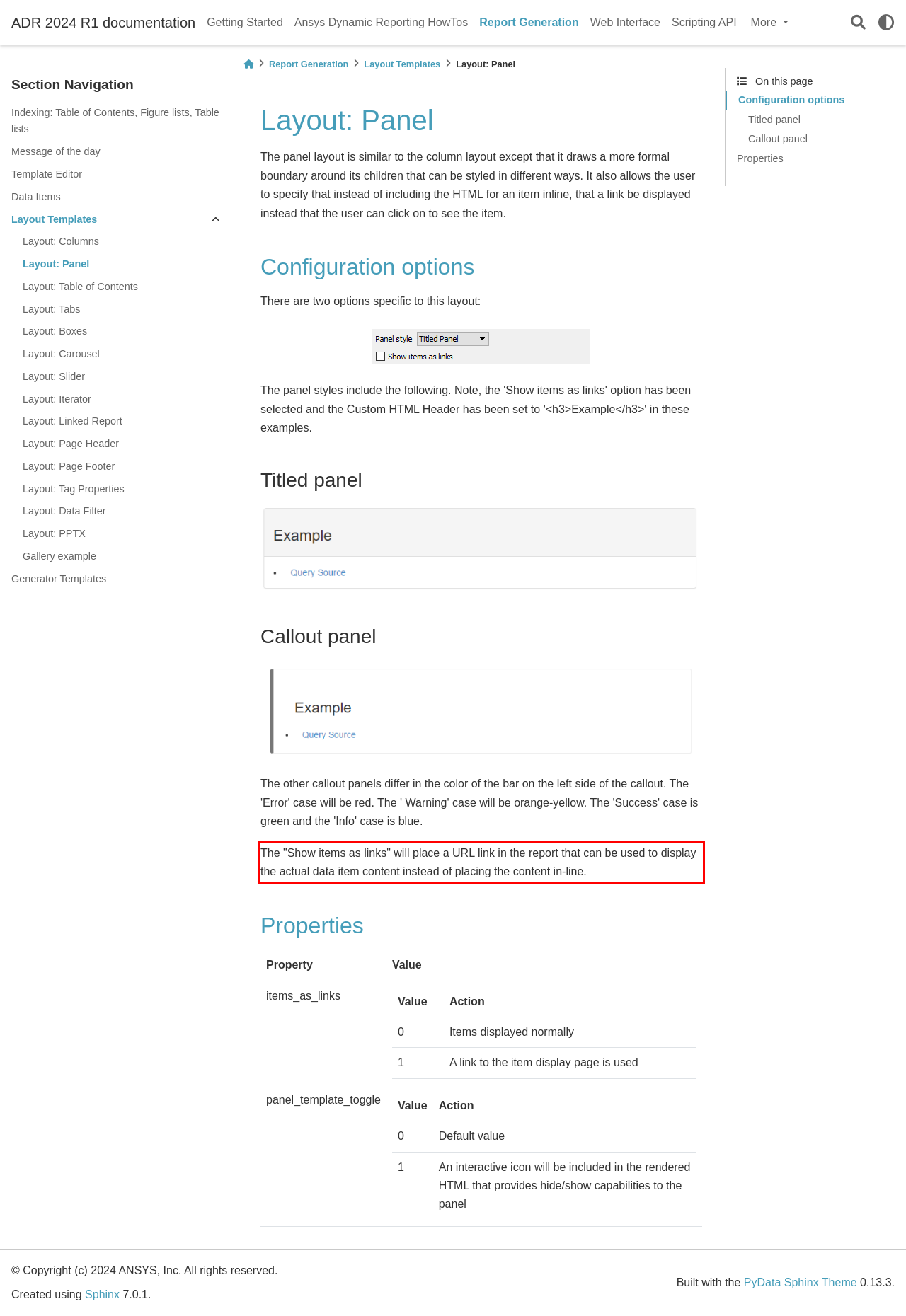Please use OCR to extract the text content from the red bounding box in the provided webpage screenshot.

The "Show items as links" will place a URL link in the report that can be used to display the actual data item content instead of placing the content in-line.